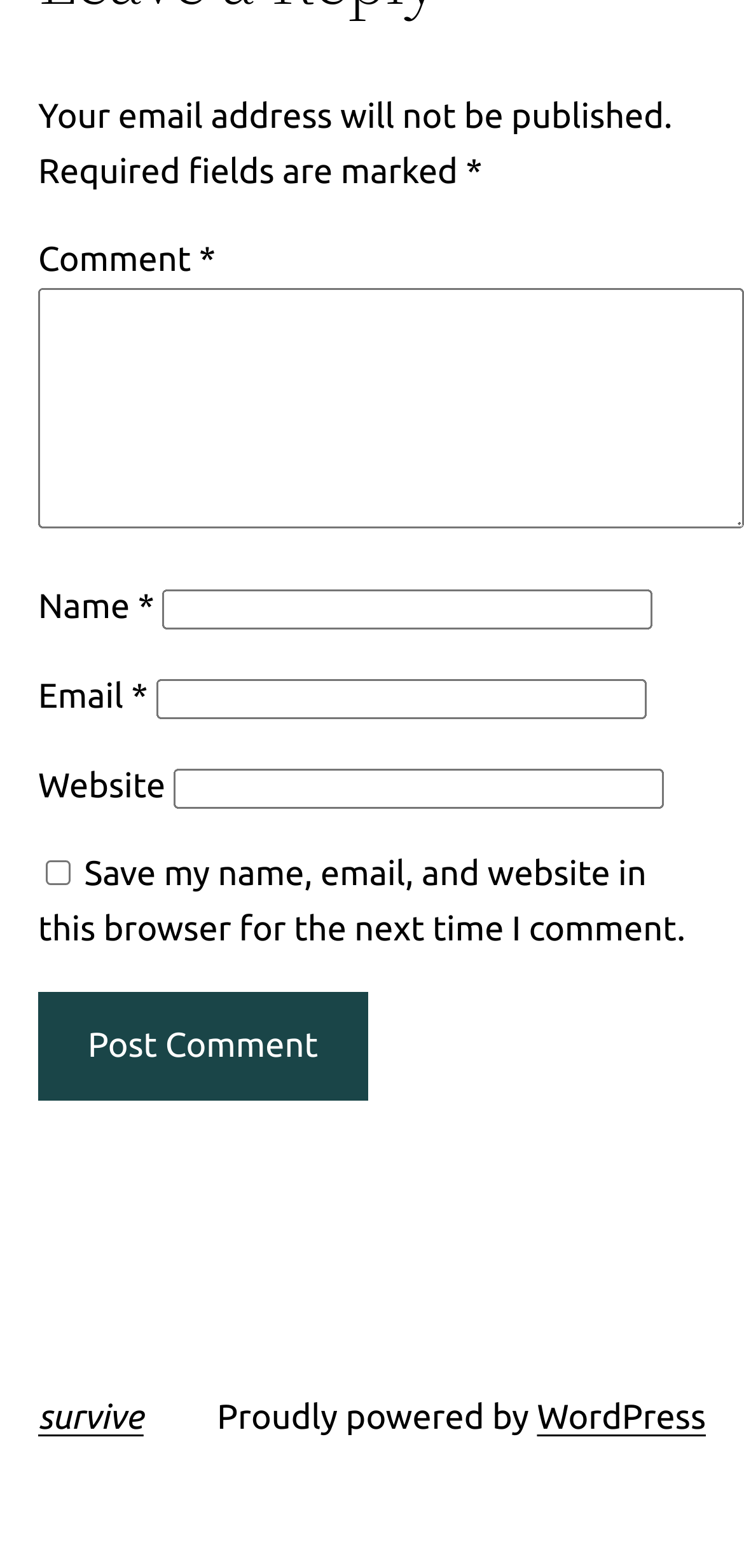Please identify the bounding box coordinates of the area that needs to be clicked to follow this instruction: "Enter a comment".

[0.051, 0.184, 1.0, 0.337]